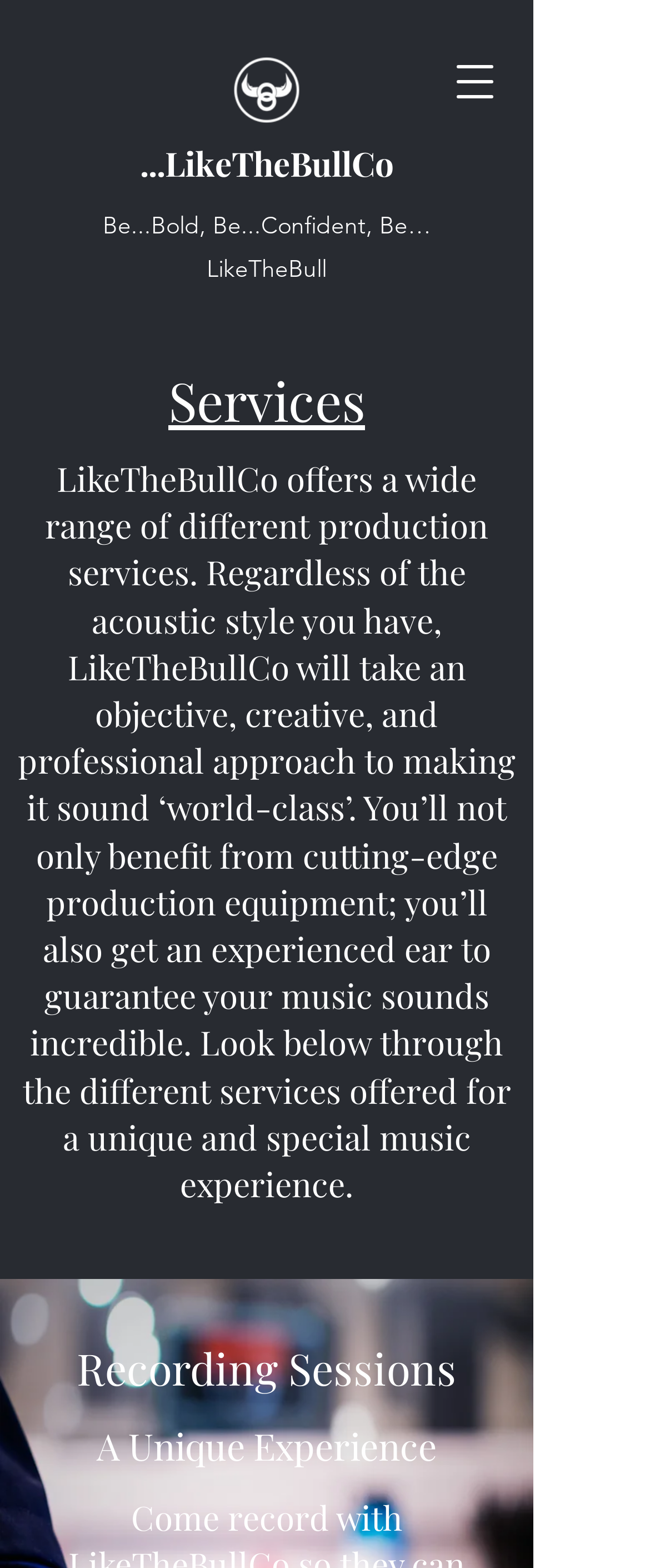Please answer the following query using a single word or phrase: 
What is the name of the unique experience offered by LikeTheBullCo?

Recording Sessions